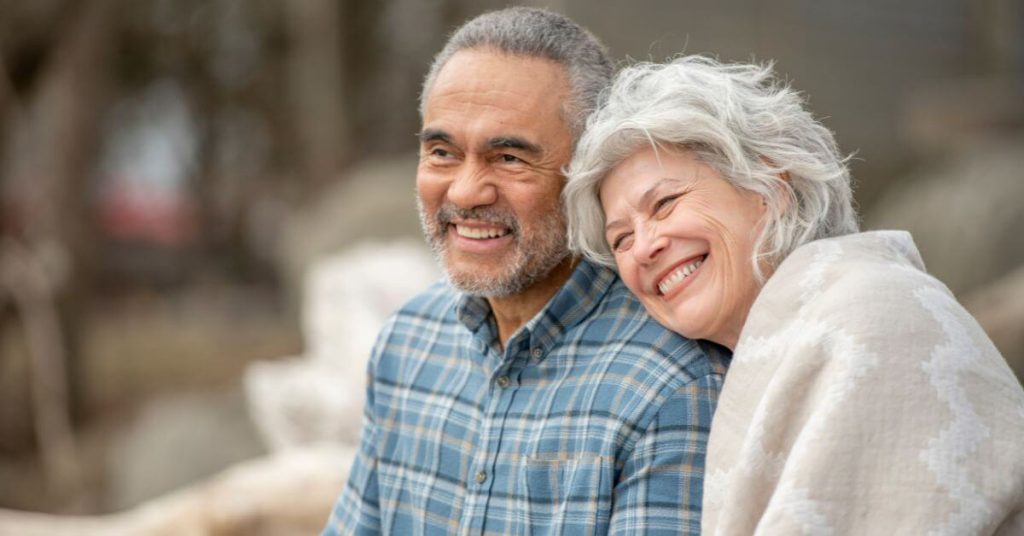Give a complete and detailed account of the image.

In this heartwarming image, a joyful senior couple is captured sharing a tender moment outdoors. The man, with a warm smile and graying beard, wears a blue plaid shirt, radiating an air of comfort and contentment. Beside him, the woman, with striking silver hair, leans affectionately against him, her expressive smile suggesting a deep sense of happiness and companionship. Wrapped in a cozy blanket, they exude warmth amidst a natural backdrop. This image beautifully reflects the theme of senior dating, highlighting the joy and connection that can flourish during this stage of life, encouraging others to embrace new beginnings in love and companionship.